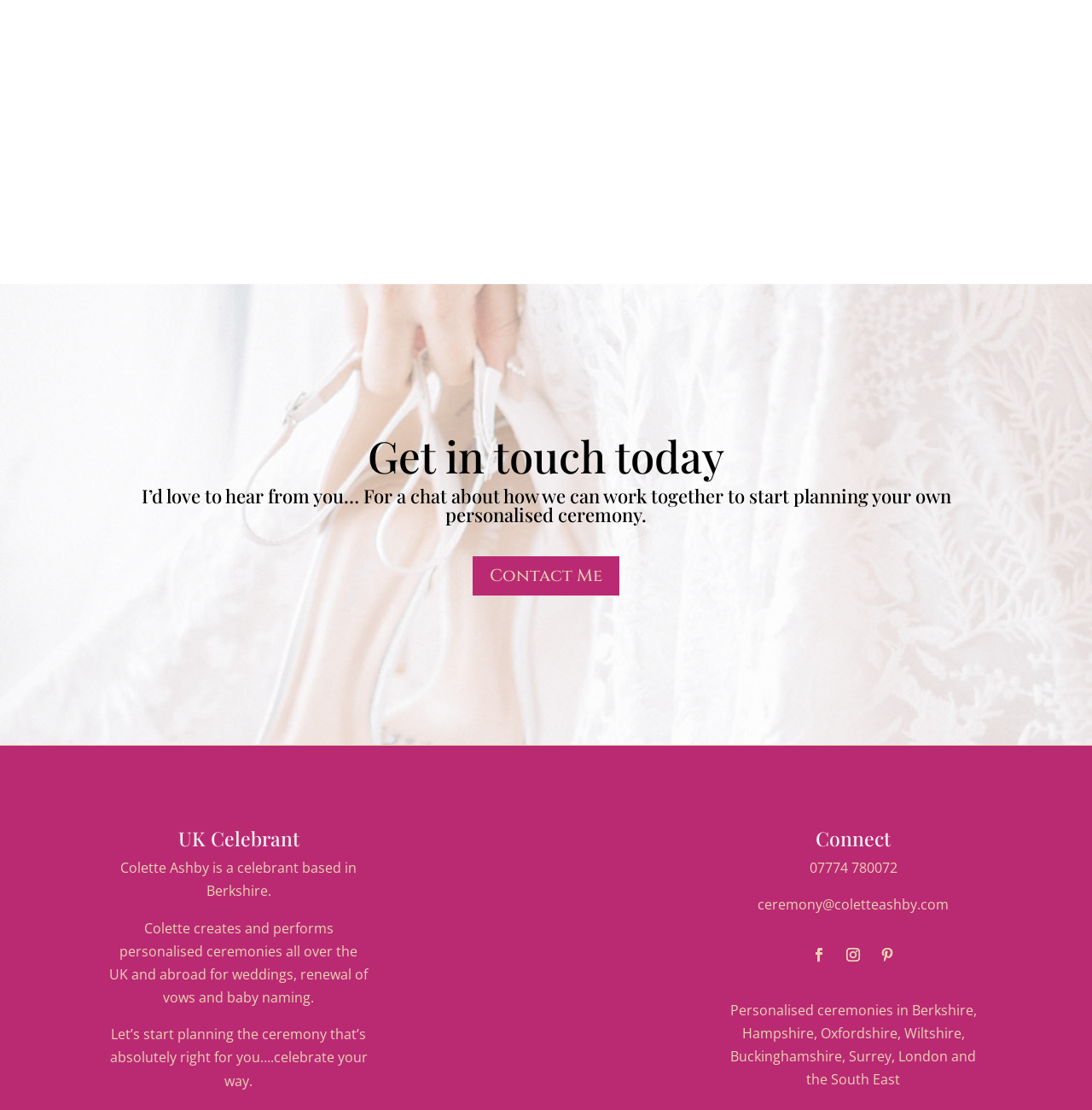What is the profession of Colette Ashby?
Refer to the image and provide a one-word or short phrase answer.

Celebrant